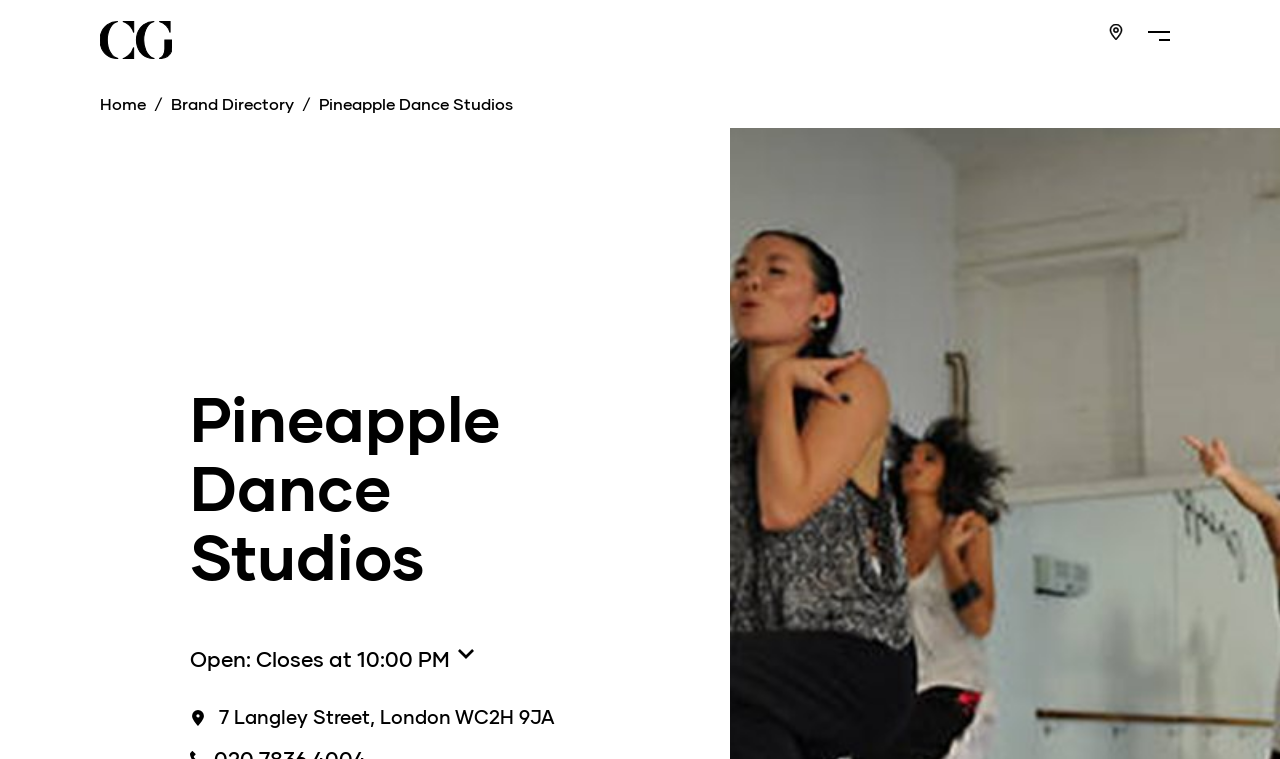Identify and provide the bounding box coordinates of the UI element described: "Open: Closes at 10:00 PM". The coordinates should be formatted as [left, top, right, bottom], with each number being a float between 0 and 1.

[0.148, 0.841, 0.377, 0.895]